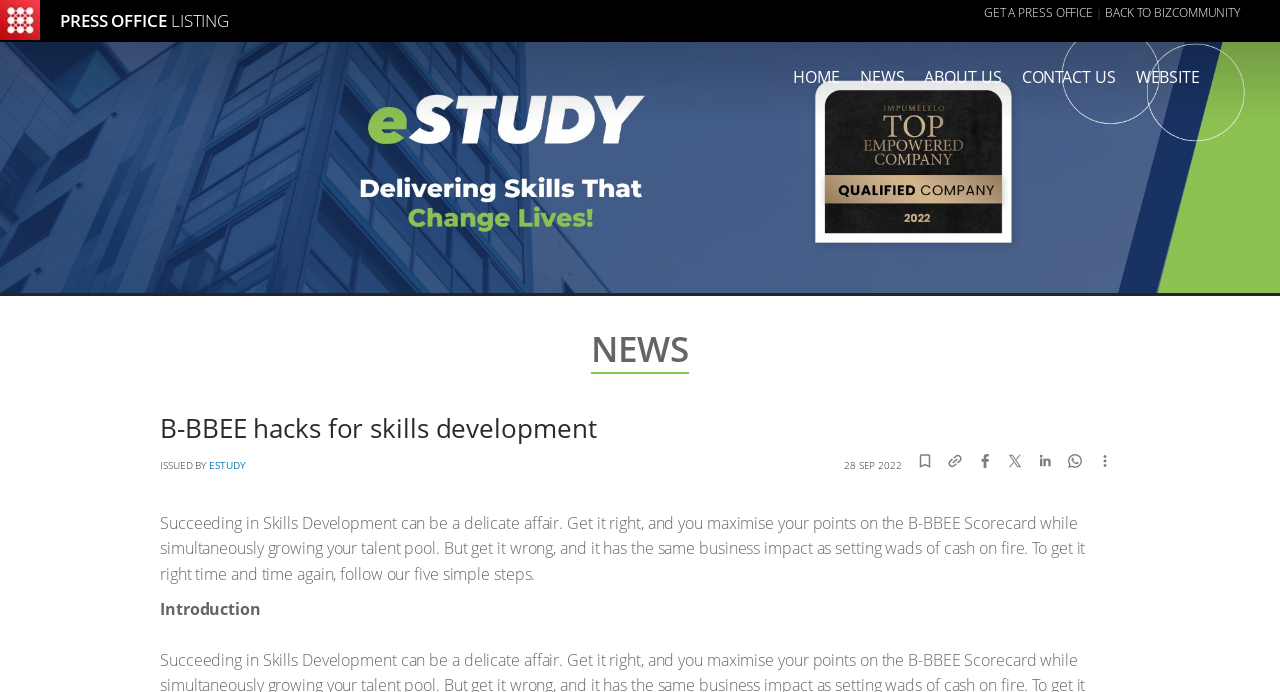Specify the bounding box coordinates of the area that needs to be clicked to achieve the following instruction: "Click on the 'ESTUDY' link".

[0.163, 0.662, 0.192, 0.682]